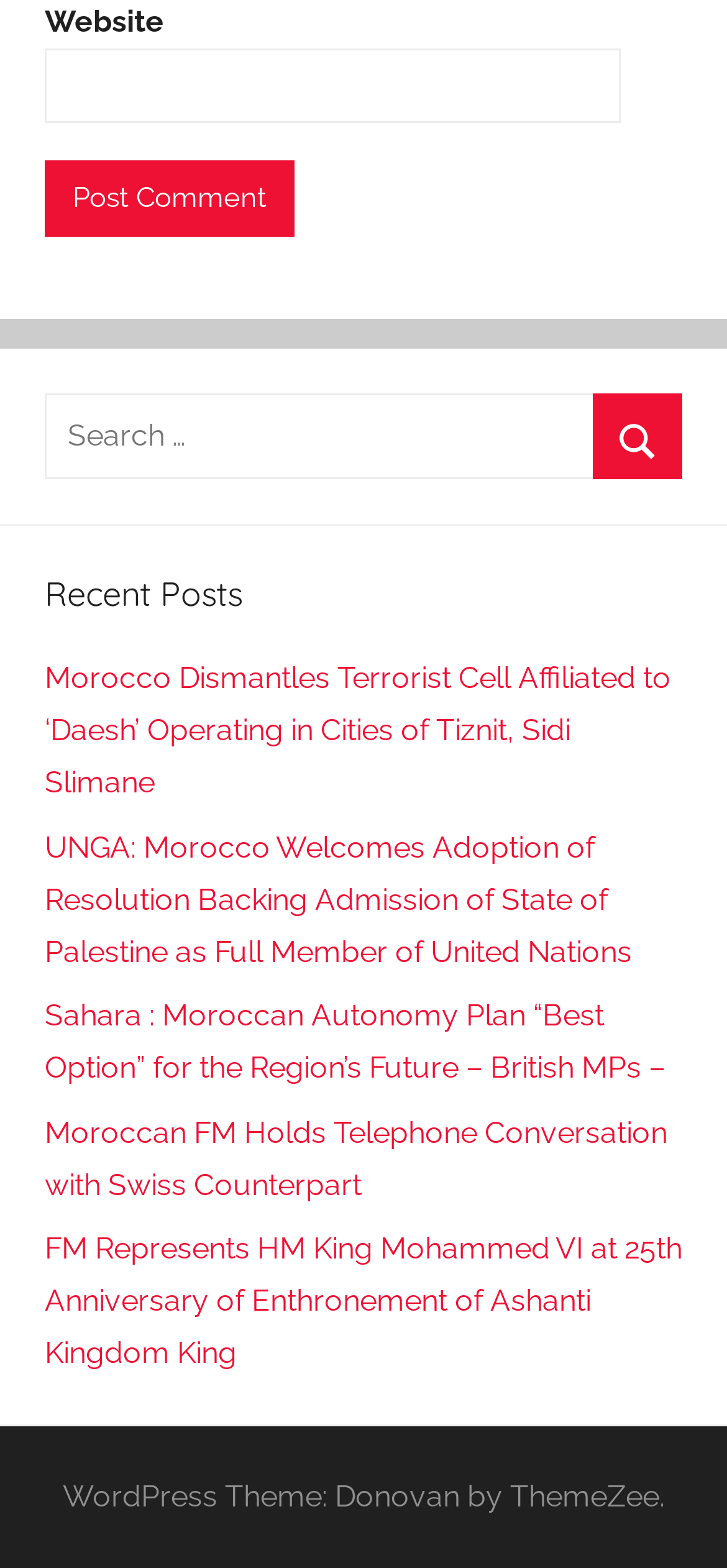Determine the bounding box coordinates of the element's region needed to click to follow the instruction: "Click the Search button". Provide these coordinates as four float numbers between 0 and 1, formatted as [left, top, right, bottom].

None